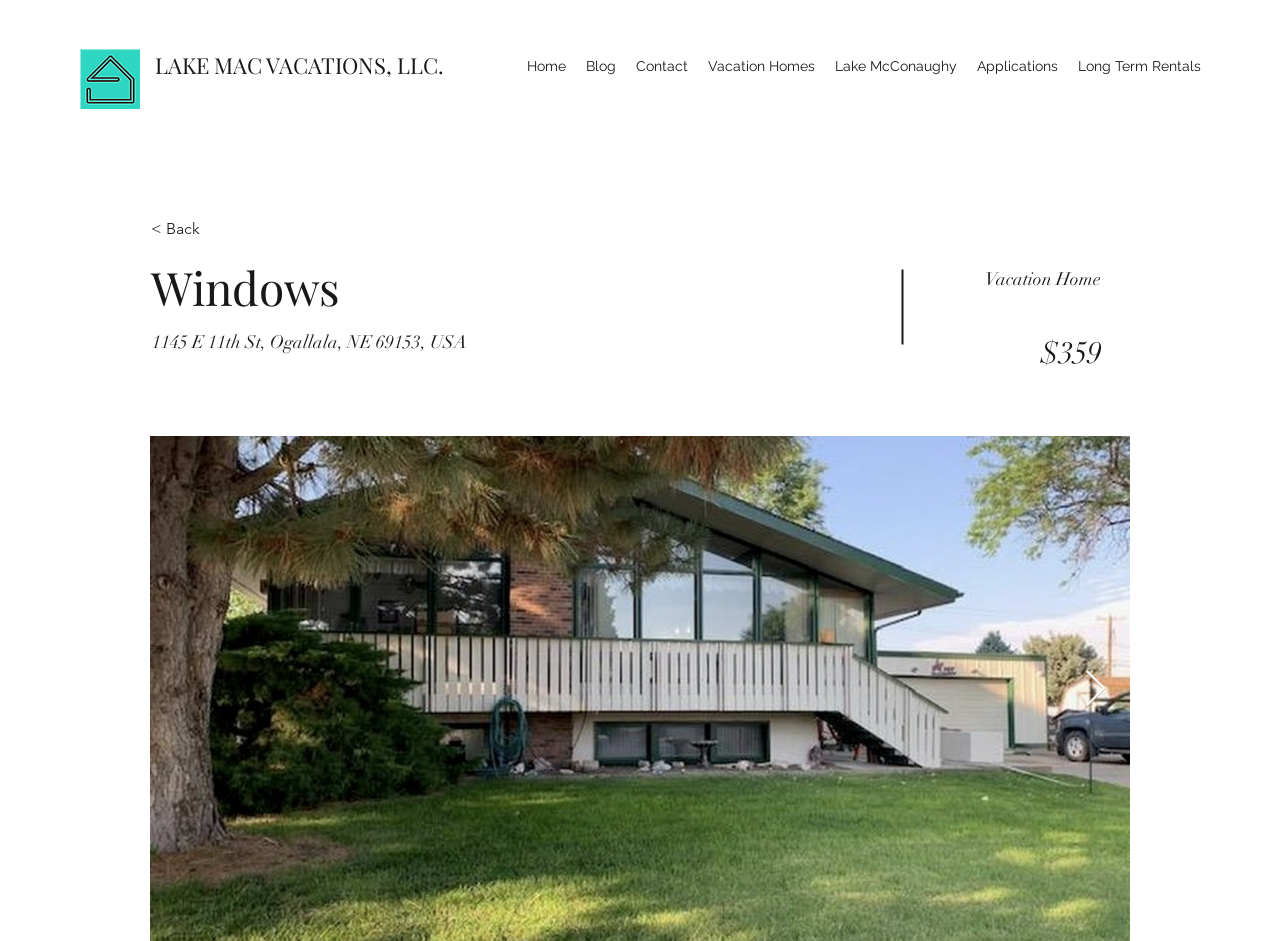Provide a short answer using a single word or phrase for the following question: 
What is the type of the current page?

Vacation Home